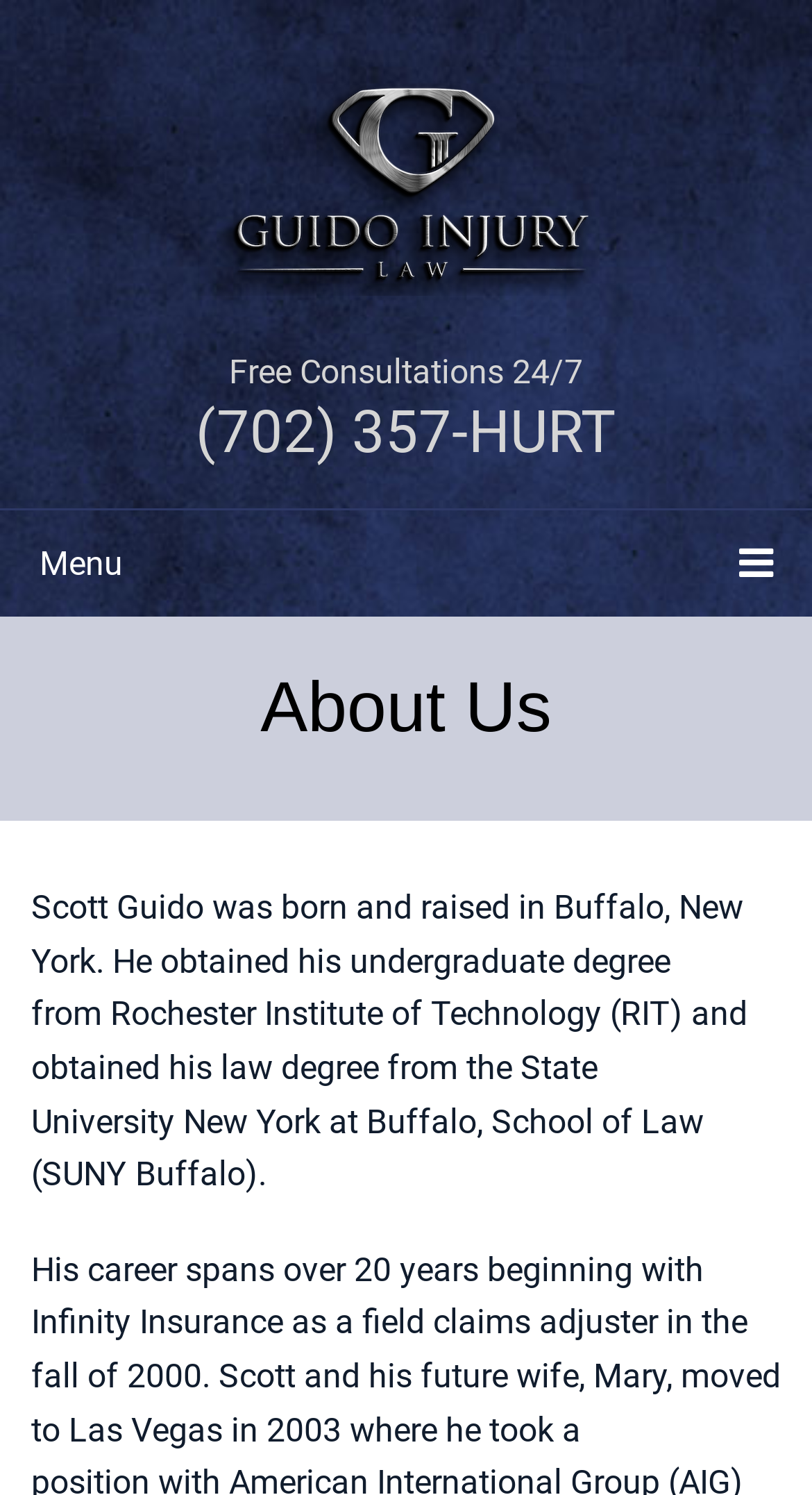Find the main header of the webpage and produce its text content.

Guido Injury Law